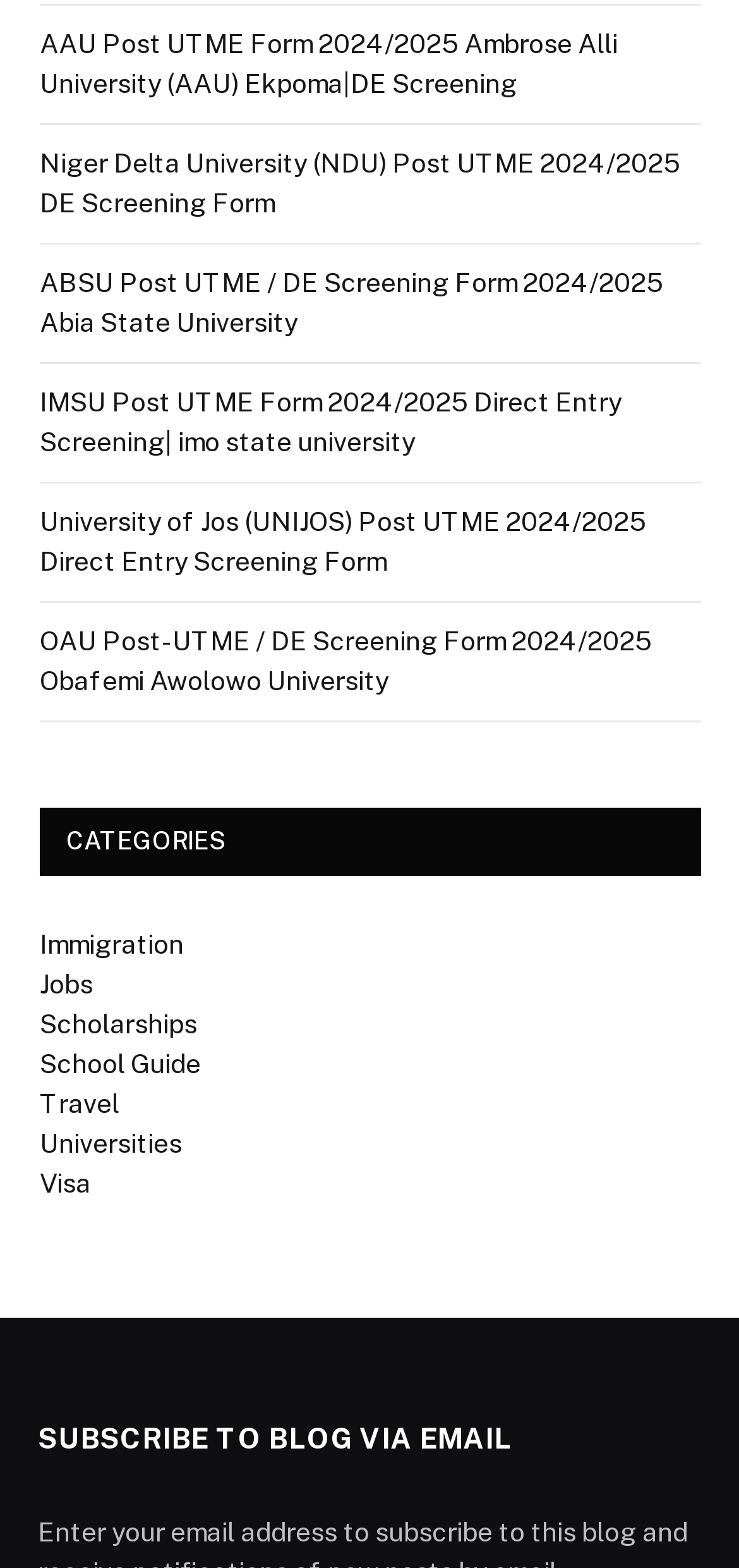Please locate the bounding box coordinates of the element that should be clicked to achieve the given instruction: "Subscribe to blog via email".

[0.051, 0.906, 0.693, 0.928]